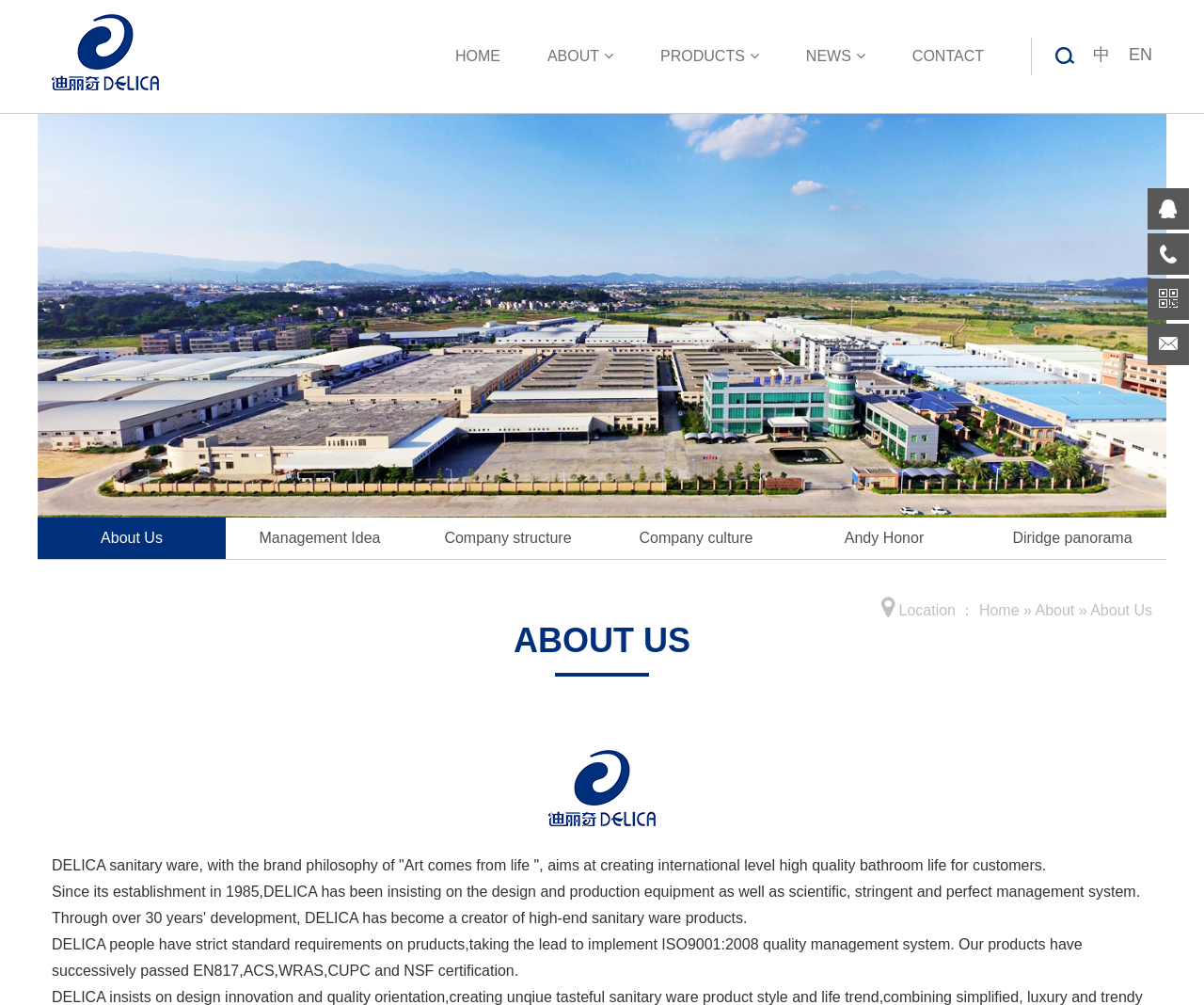Respond with a single word or phrase to the following question: What is the language of the current page?

EN